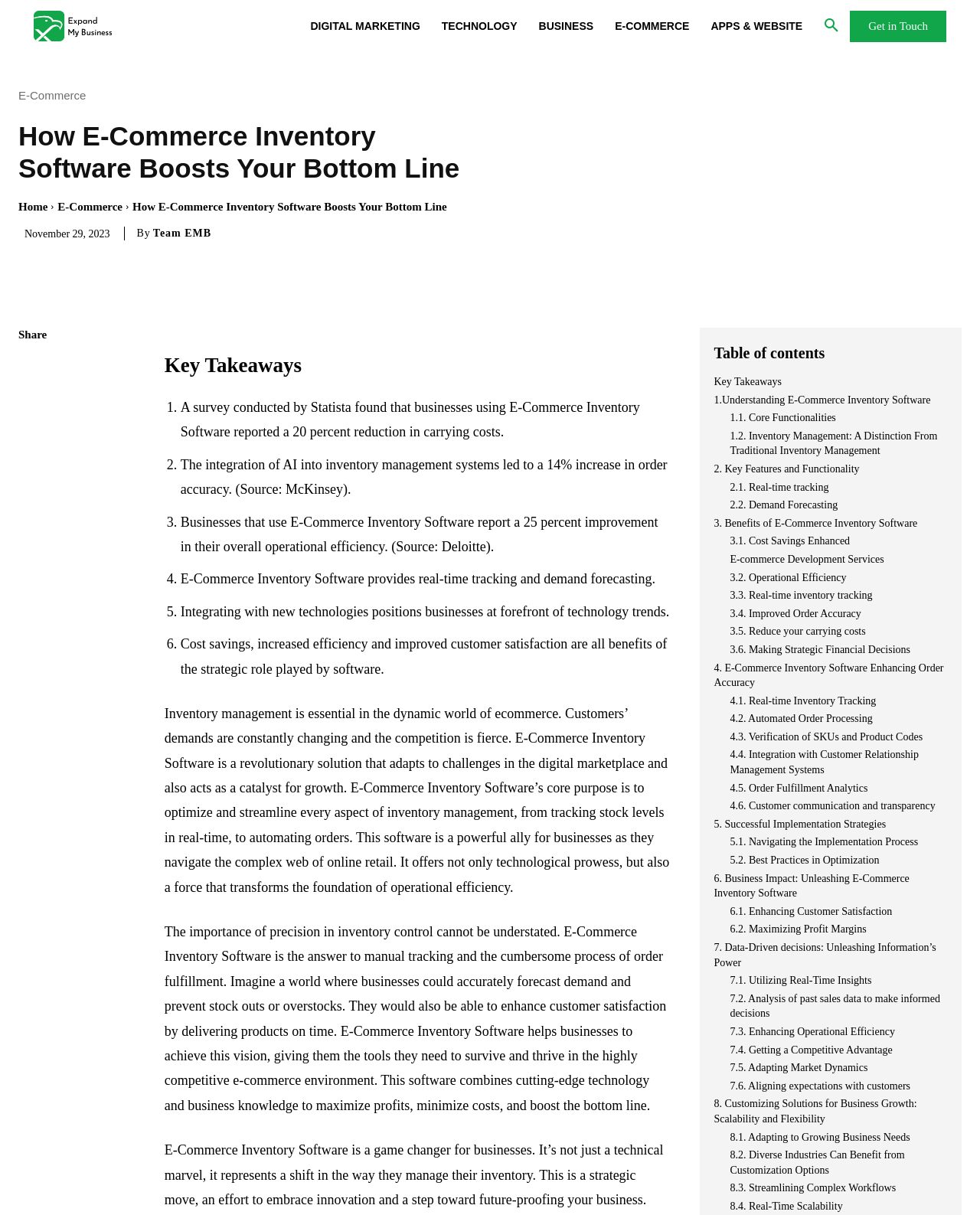Please determine the bounding box coordinates of the element's region to click in order to carry out the following instruction: "Share this page". The coordinates should be four float numbers between 0 and 1, i.e., [left, top, right, bottom].

[0.019, 0.27, 0.048, 0.28]